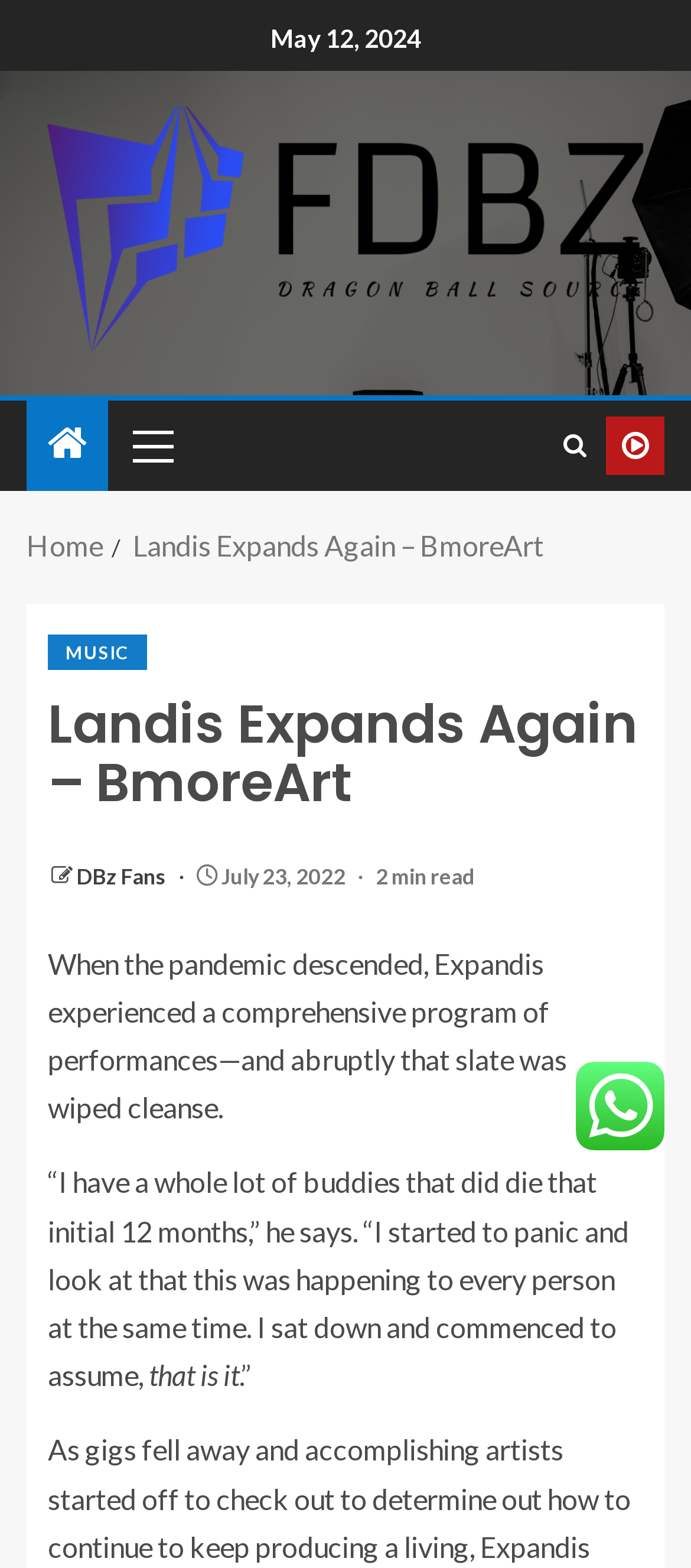Can you determine the bounding box coordinates of the area that needs to be clicked to fulfill the following instruction: "Read the article about Landis Expands Again"?

[0.069, 0.445, 0.931, 0.519]